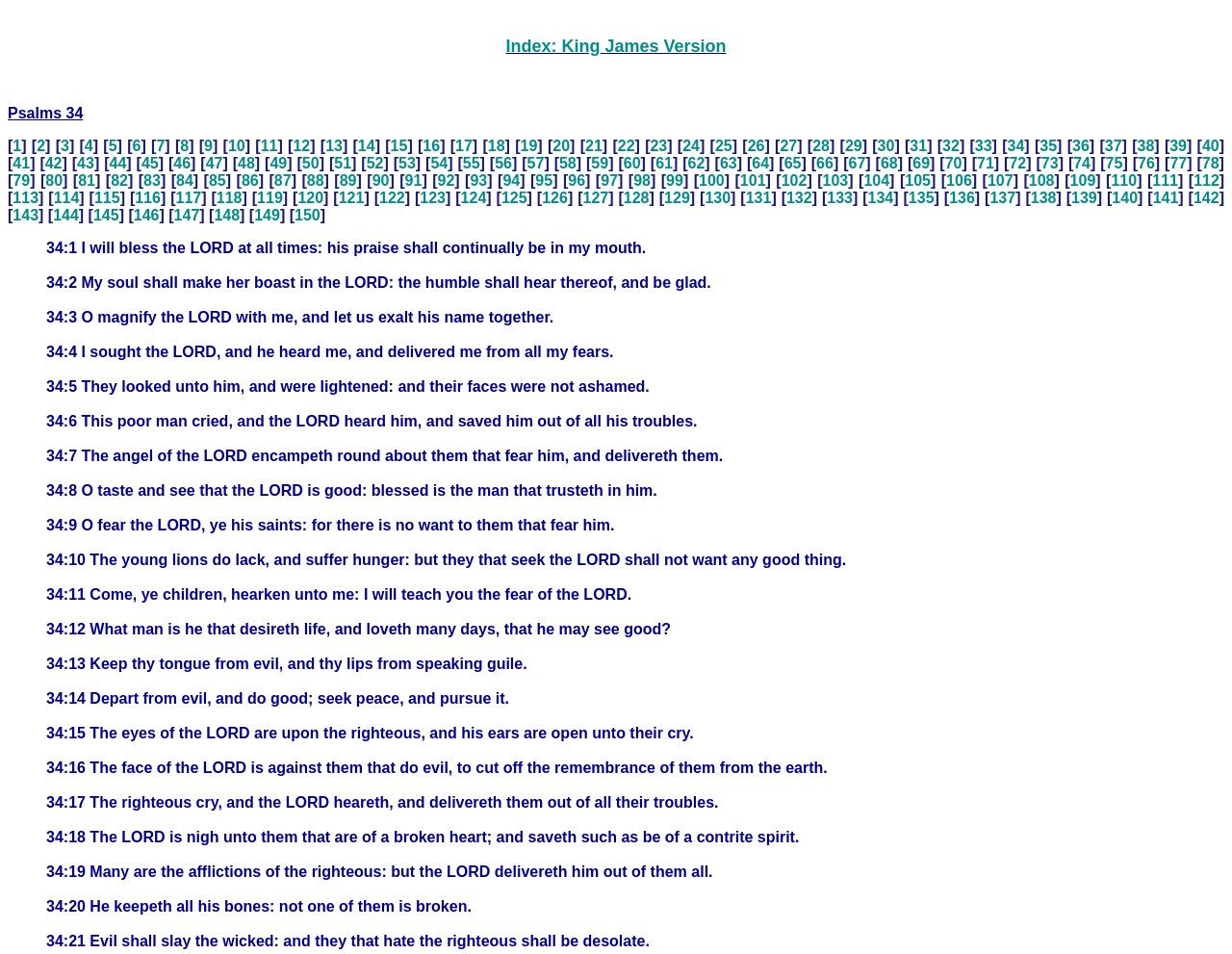Explain the webpage's design and content in an elaborate manner.

This webpage is a biblical chapter, specifically Psalms Chapter 34, with 22 verses. At the top, there is a heading "Index: King James Version" with a link to it. Below this heading, there is another heading "Psalms 34" followed by a series of links to each verse, numbered from 1 to 22, and then from 23 to 56. These links are arranged horizontally, with each link separated by a small static text element containing a right square bracket. The links are densely packed, taking up most of the page's width. There is a small static text element "\xa0" located above the "Psalms 34" heading, which is likely a non-breaking space character.